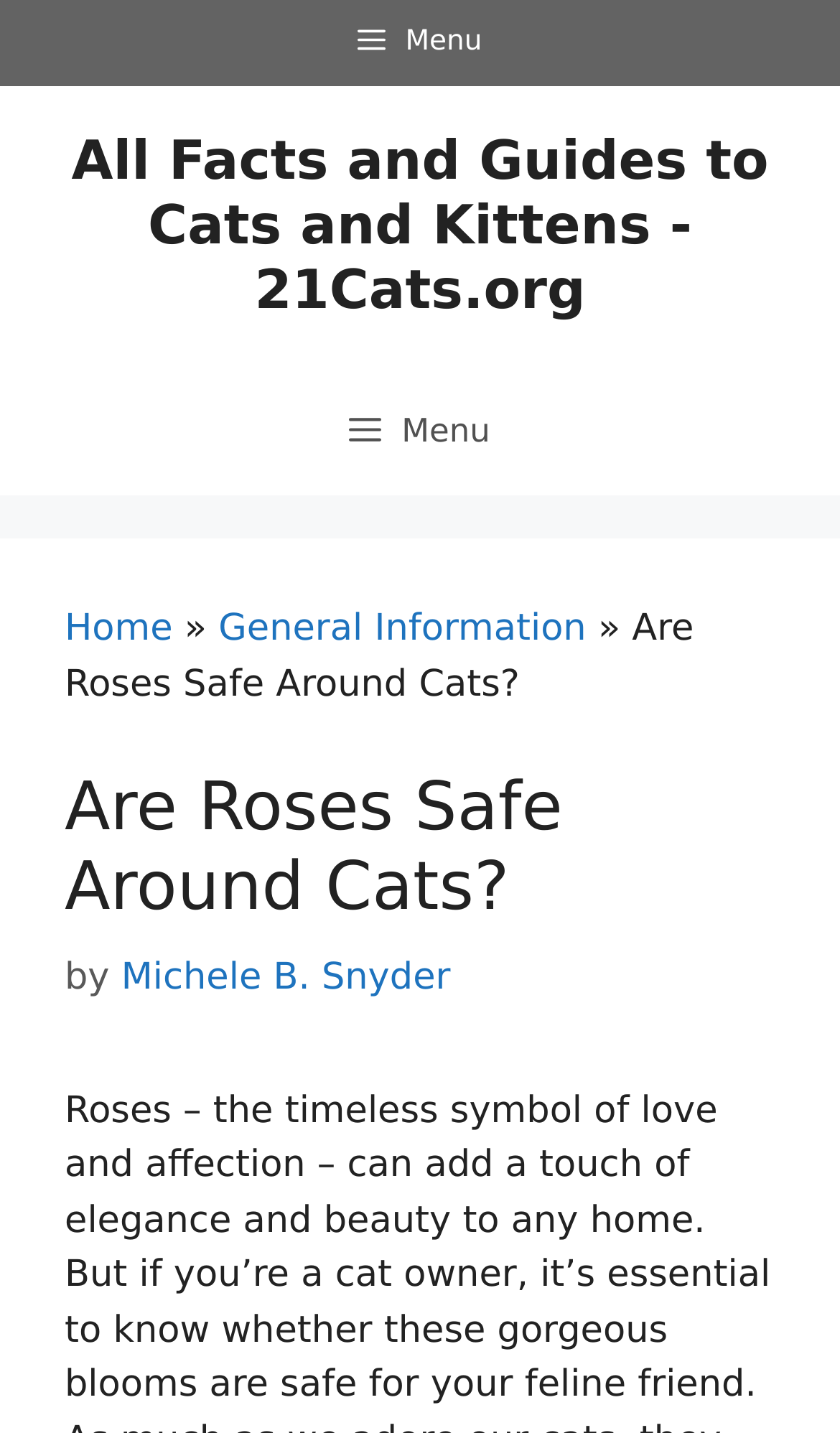Identify the bounding box for the UI element that is described as follows: "Michele B. Snyder".

[0.144, 0.668, 0.536, 0.698]